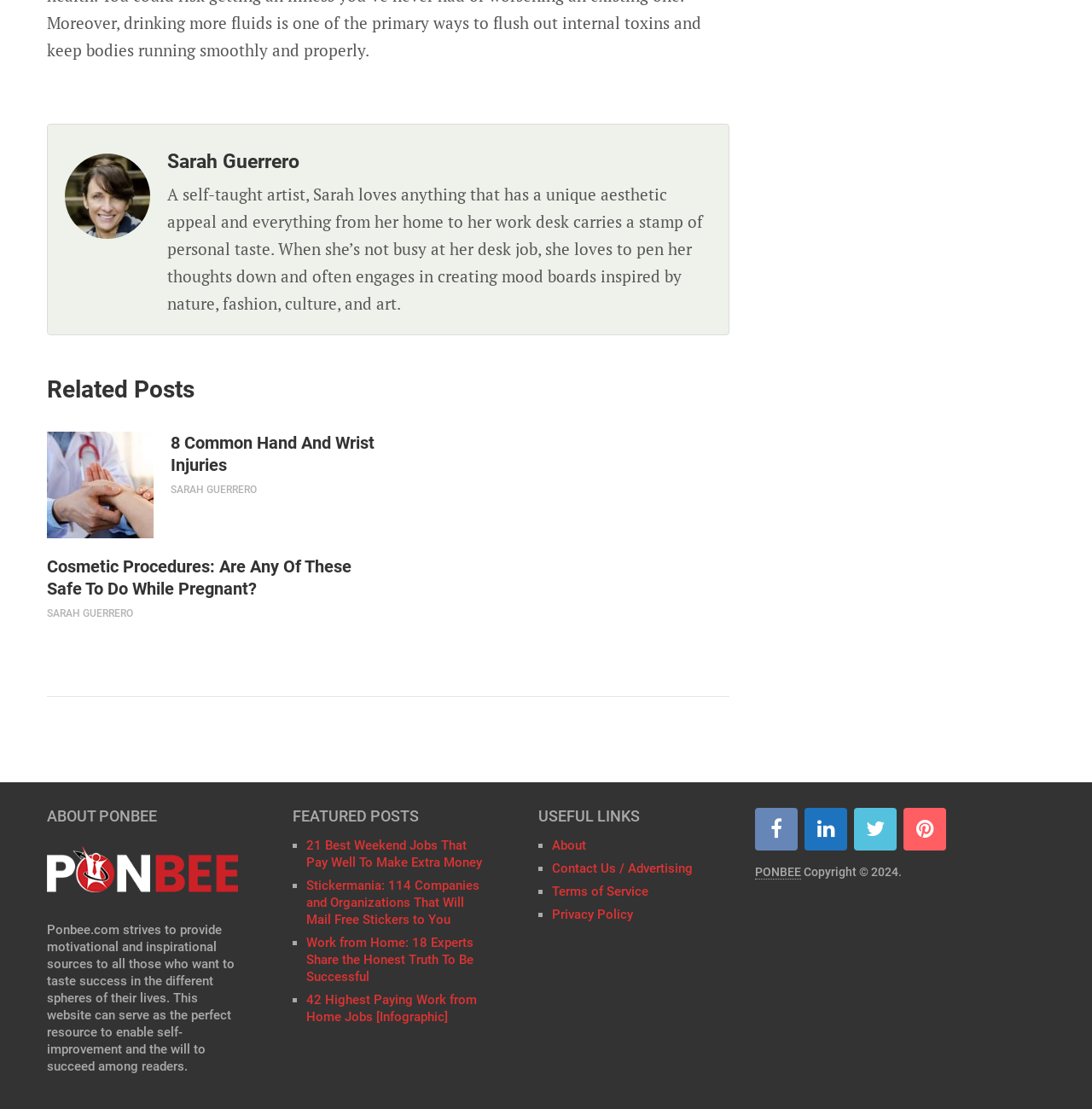Respond concisely with one word or phrase to the following query:
What is the purpose of Ponbee.com?

Self-improvement